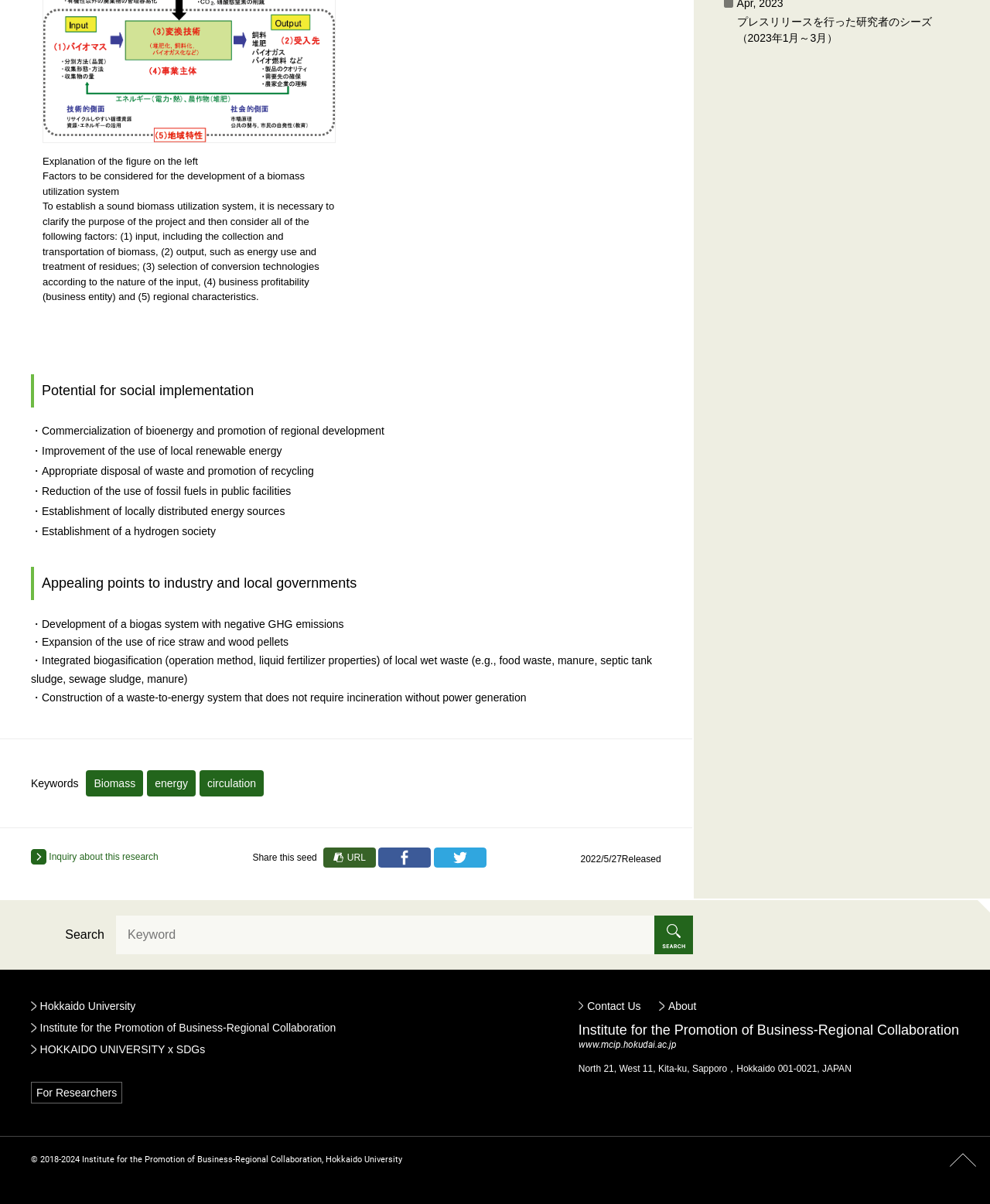Using the information shown in the image, answer the question with as much detail as possible: What is the date of release mentioned at the bottom of the page?

The text '2022/5/27Released' is located at the bottom of the page, indicating the date of release.